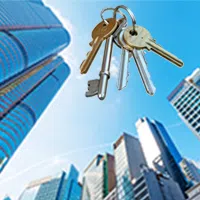What is the purpose of Baldwin Locksmith Store?
Examine the image and give a concise answer in one word or a short phrase.

Providing locksmith services